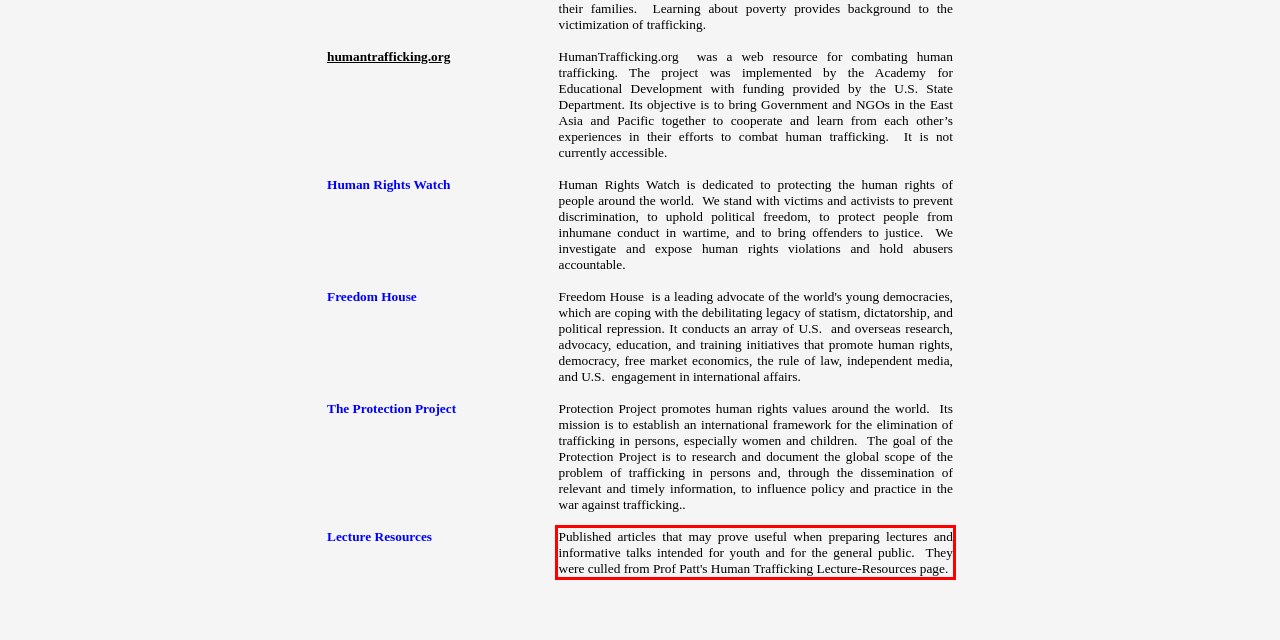Within the screenshot of the webpage, locate the red bounding box and use OCR to identify and provide the text content inside it.

Published articles that may prove useful when preparing lectures and informative talks intended for youth and for the general public. They were culled from Prof Patt's Human Trafficking Lecture-Resources page.